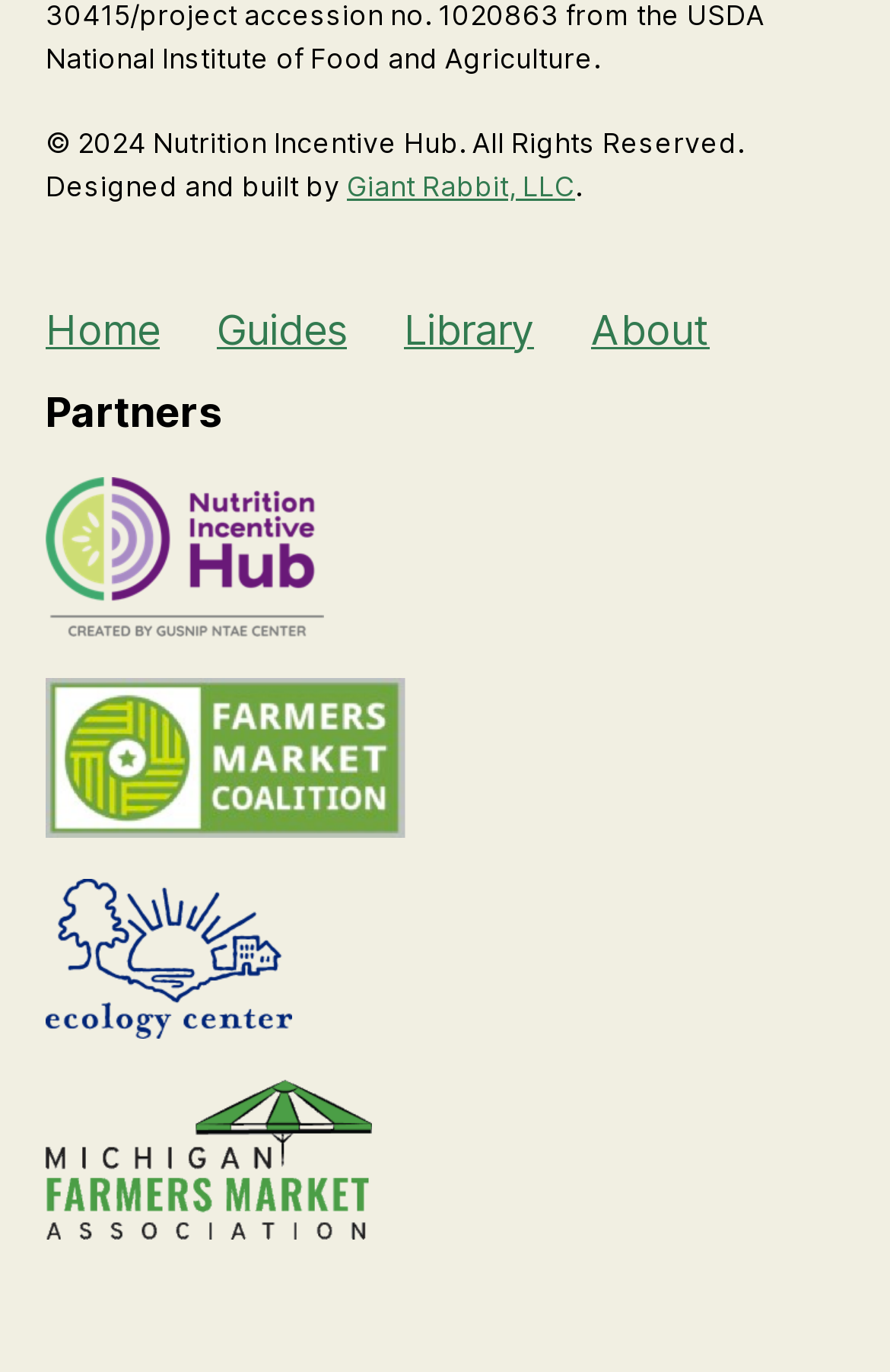Find the bounding box coordinates for the element described here: "Guides".

[0.244, 0.222, 0.39, 0.257]